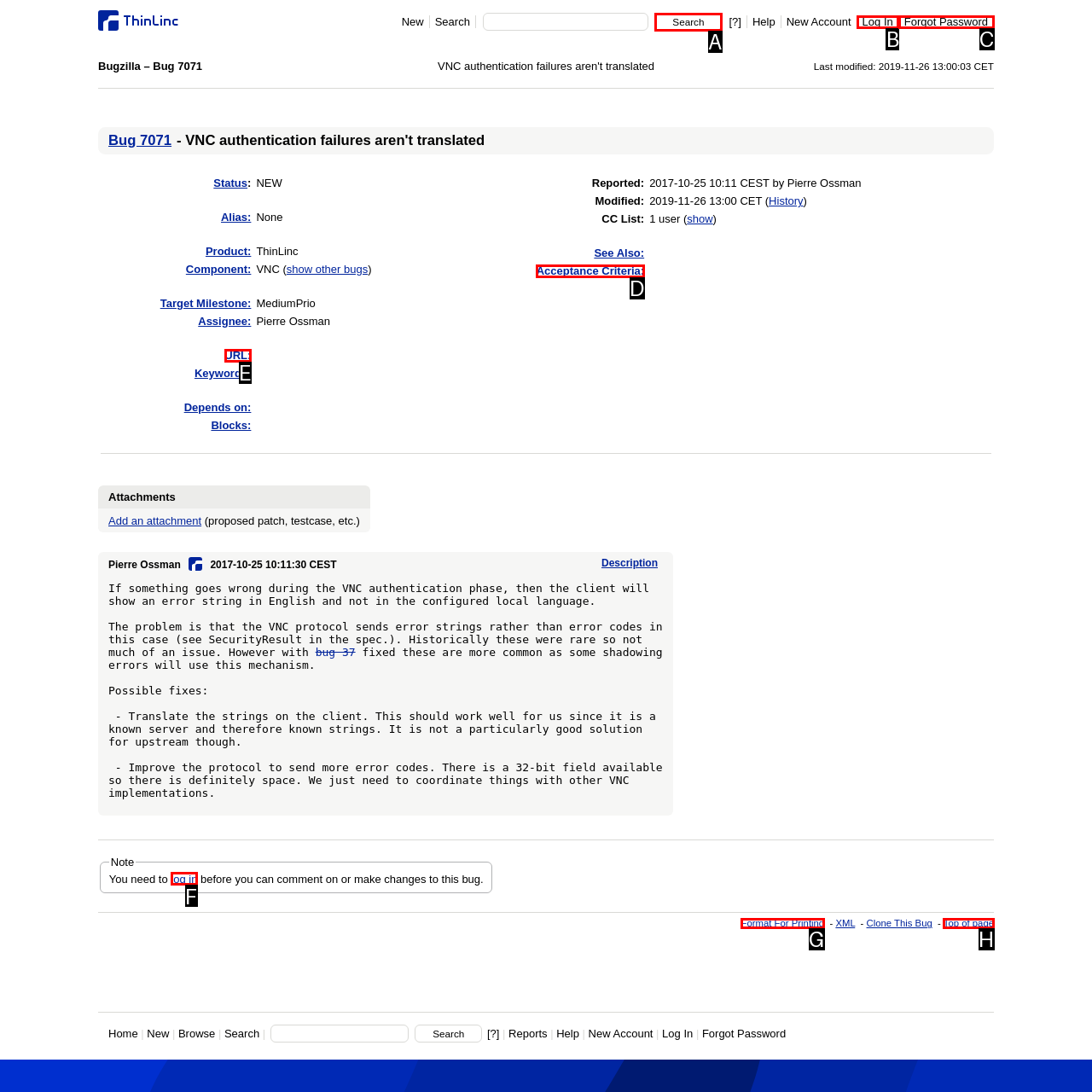Match the description: Format For Printing to the correct HTML element. Provide the letter of your choice from the given options.

G